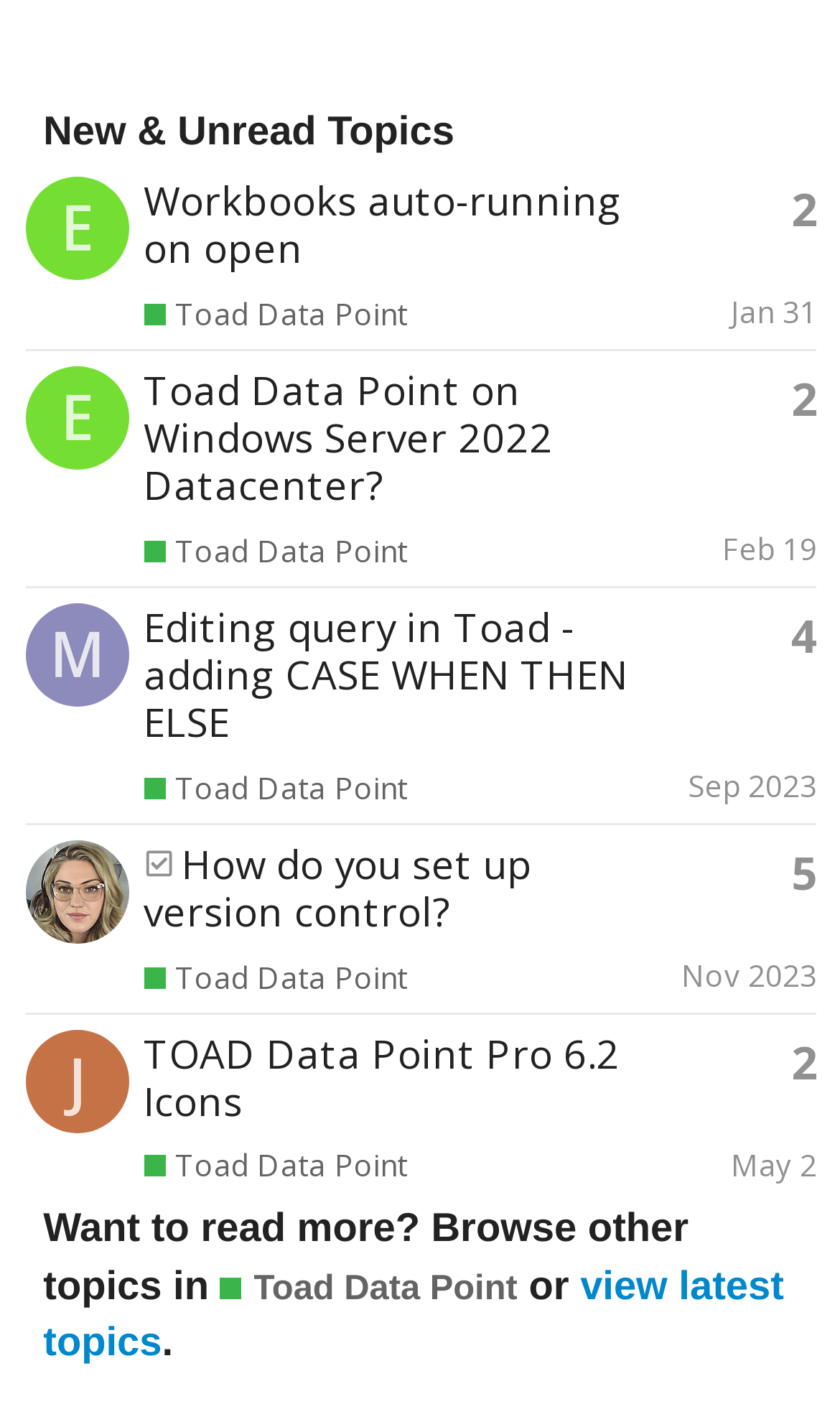Find the bounding box coordinates of the element to click in order to complete the given instruction: "Browse topics in Toad Data Point."

[0.262, 0.889, 0.616, 0.923]